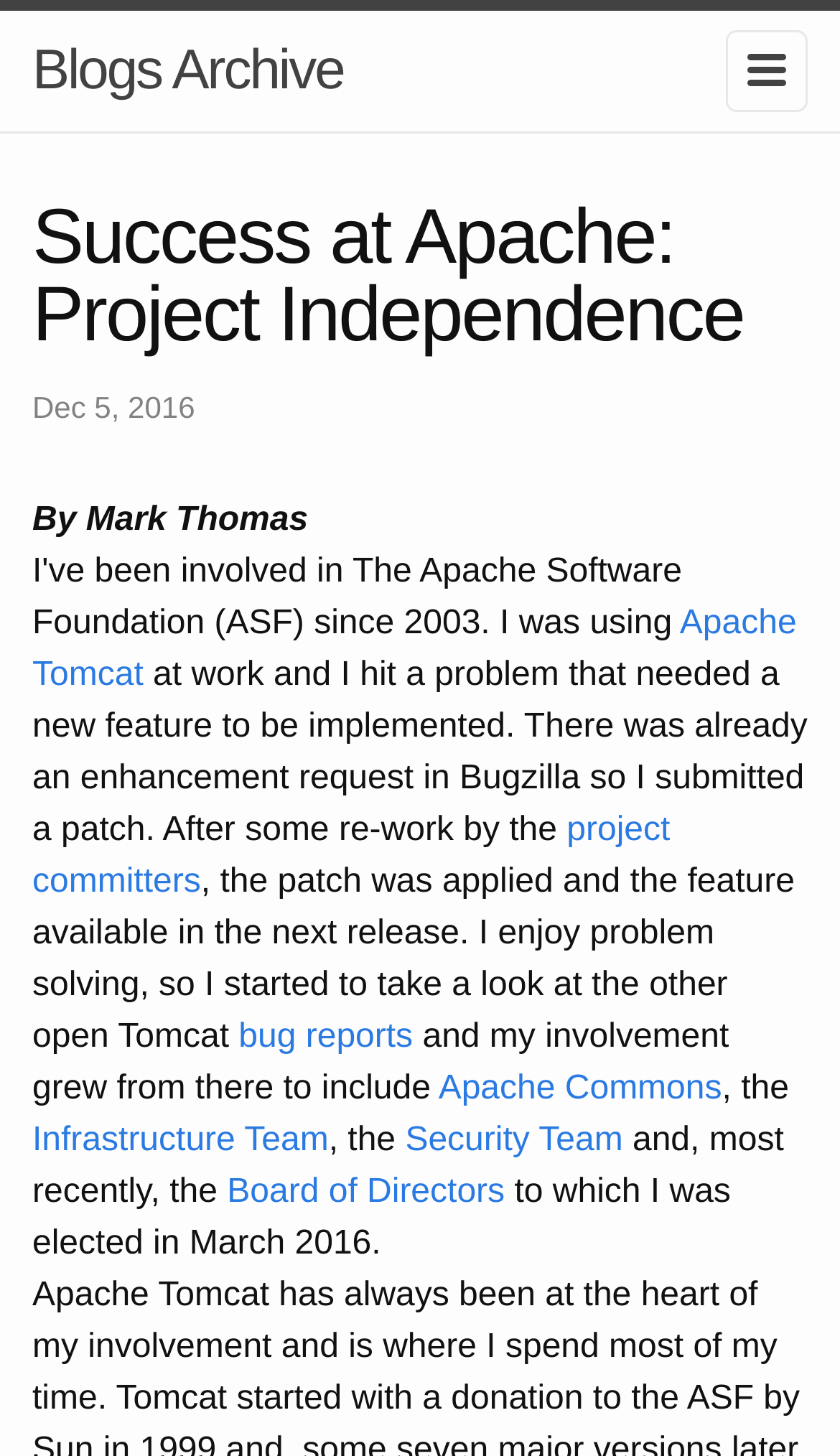Answer the question below with a single word or a brief phrase: 
What is the name of the software the author was using at work?

Apache Tomcat